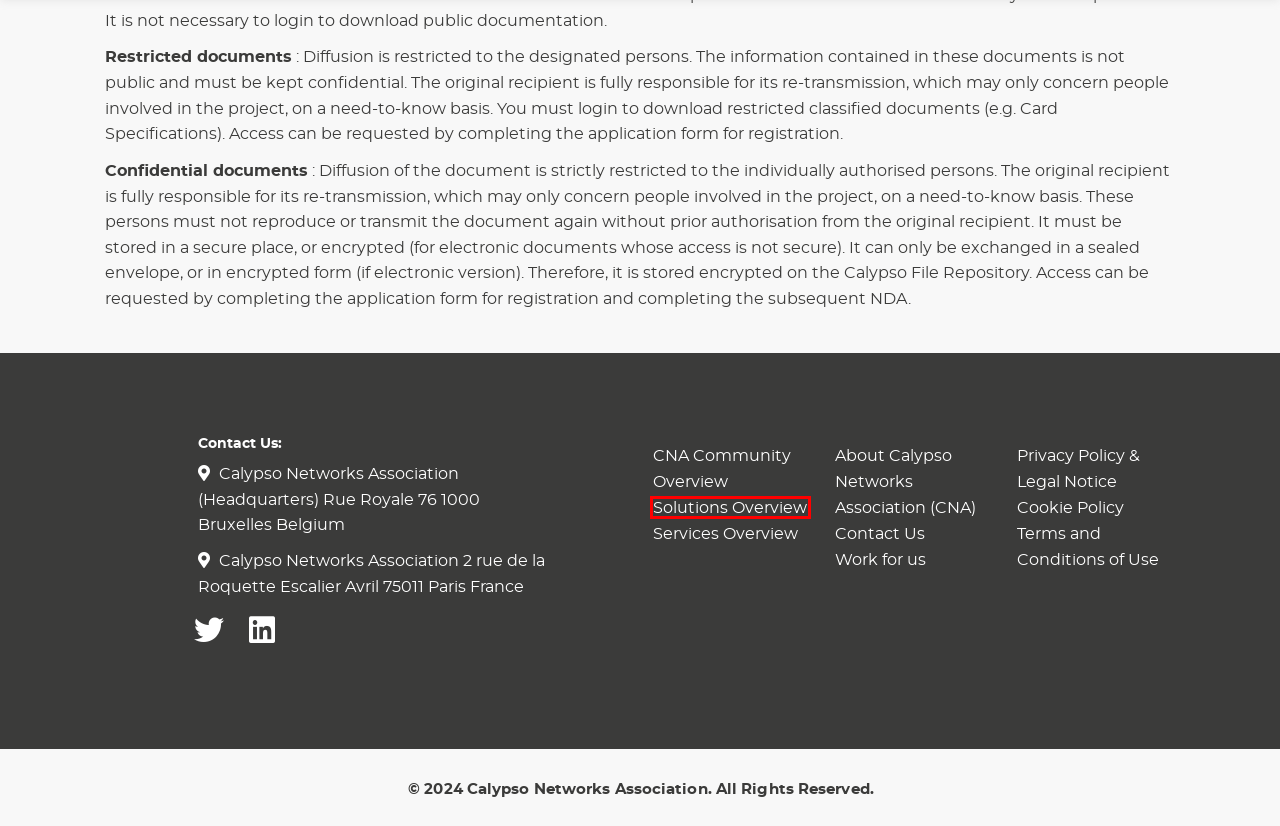Check out the screenshot of a webpage with a red rectangle bounding box. Select the best fitting webpage description that aligns with the new webpage after clicking the element inside the bounding box. Here are the candidates:
A. Solutions Overview - Calypso Networks Association
B. Work for us - Calypso Networks Association
C. Privacy Policy - Calypso Networks Association
D. Services Overview - Calypso Networks Association
E. About Calypso Networks Association (CNA)
F. Cookie Policy - Calypso Networks Association
G. CNA Community Overview - Calypso Networks Association
H. Terms and Conditions of Use - Calypso Networks Association

A